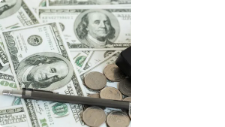Answer the question with a brief word or phrase:
What season is relevant to the image's context?

Tax season